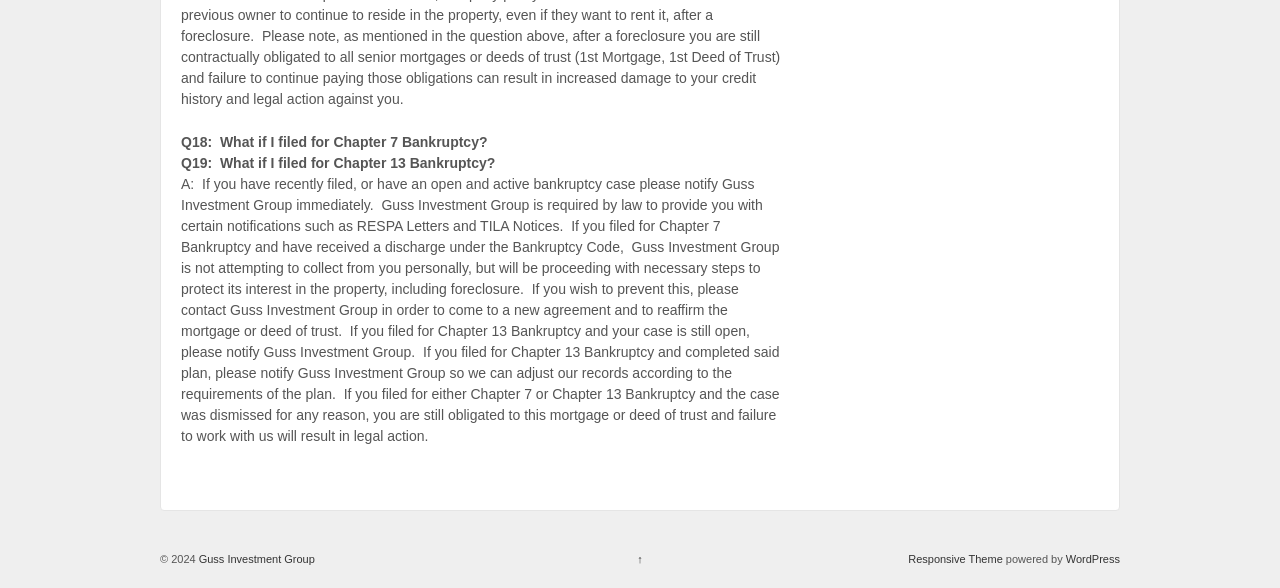Determine the bounding box coordinates for the UI element described. Format the coordinates as (top-left x, top-left y, bottom-right x, bottom-right y) and ensure all values are between 0 and 1. Element description: ArtWork

None